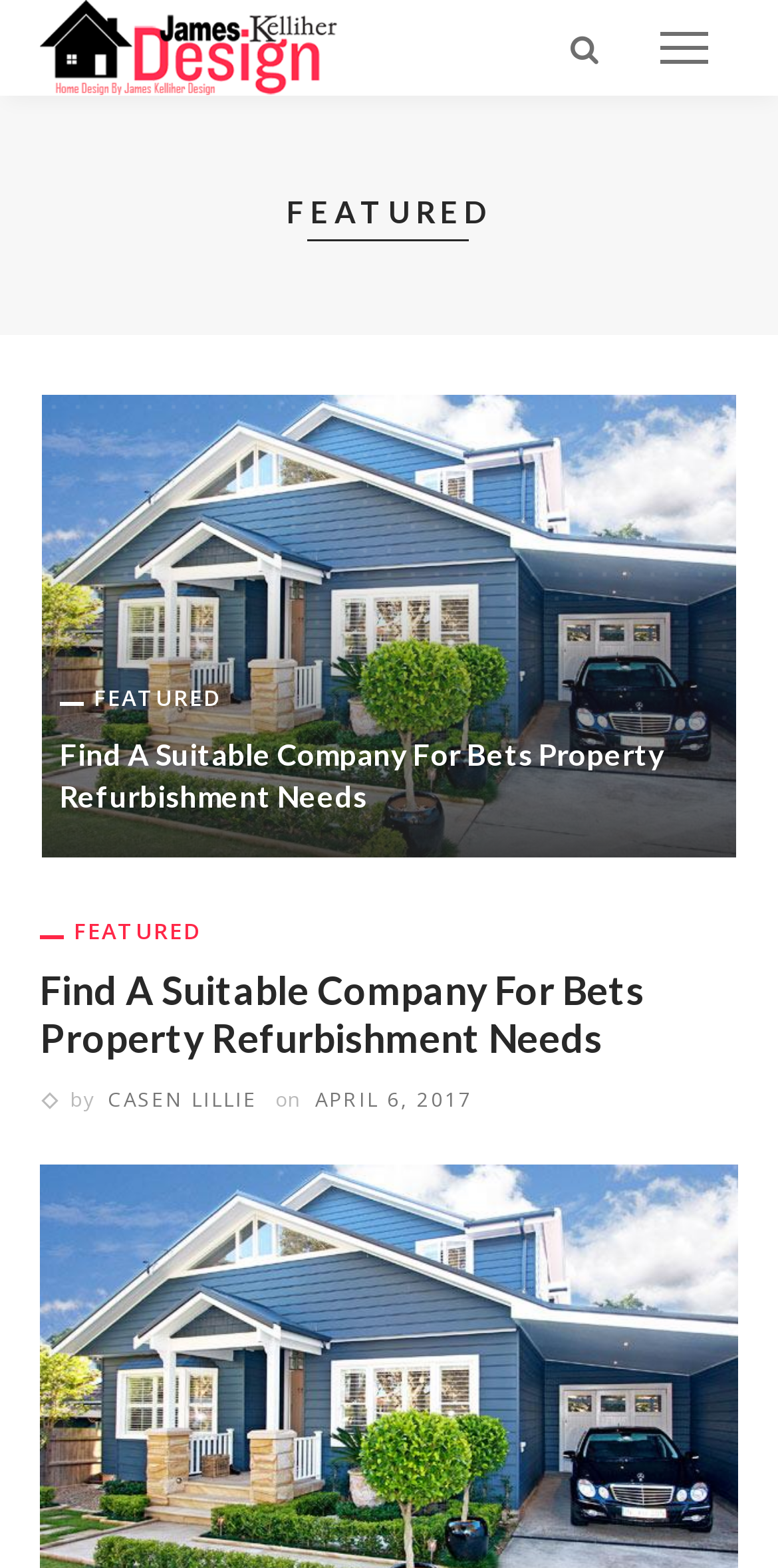What is the name of the design company?
Look at the image and provide a detailed response to the question.

The name of the design company can be found in the top-left corner of the webpage, where it says 'James Kelliher Design – Get Home Improvement Tips & More'.